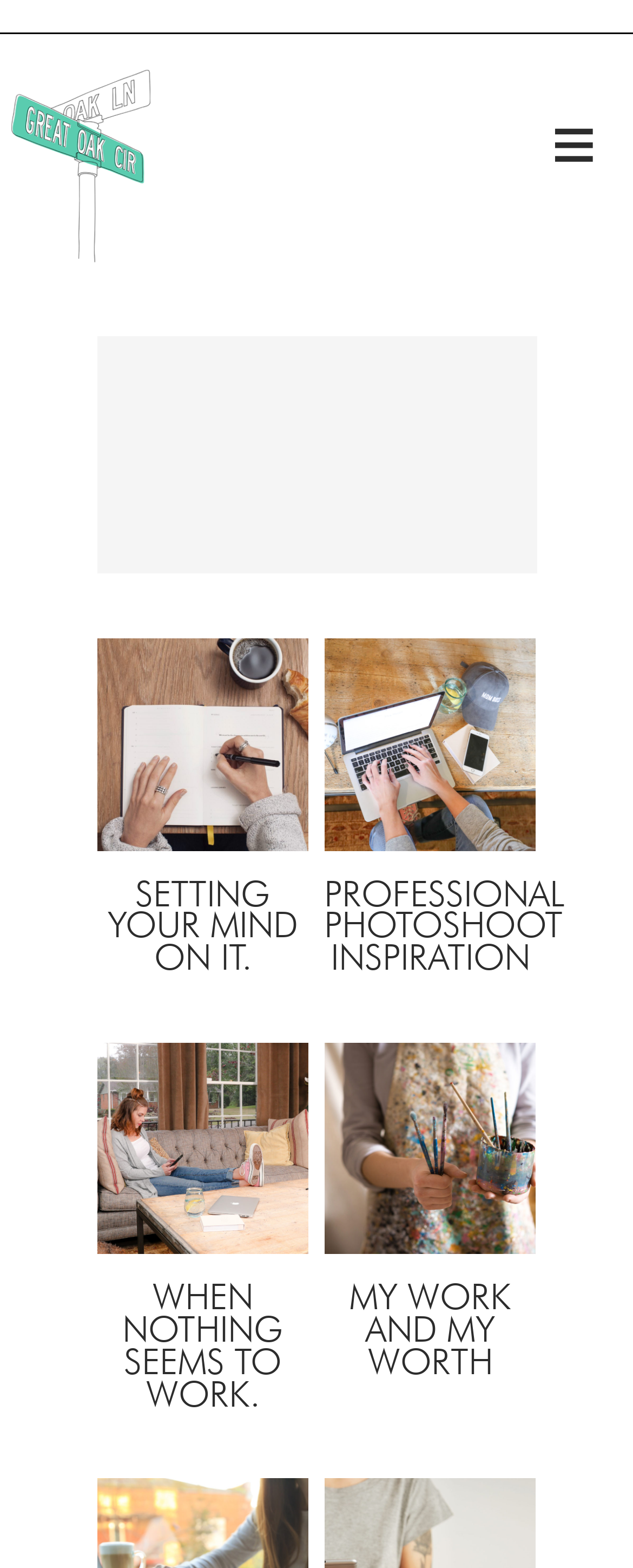Can you determine the bounding box coordinates of the area that needs to be clicked to fulfill the following instruction: "Click the menu button"?

[0.819, 0.022, 1.0, 0.147]